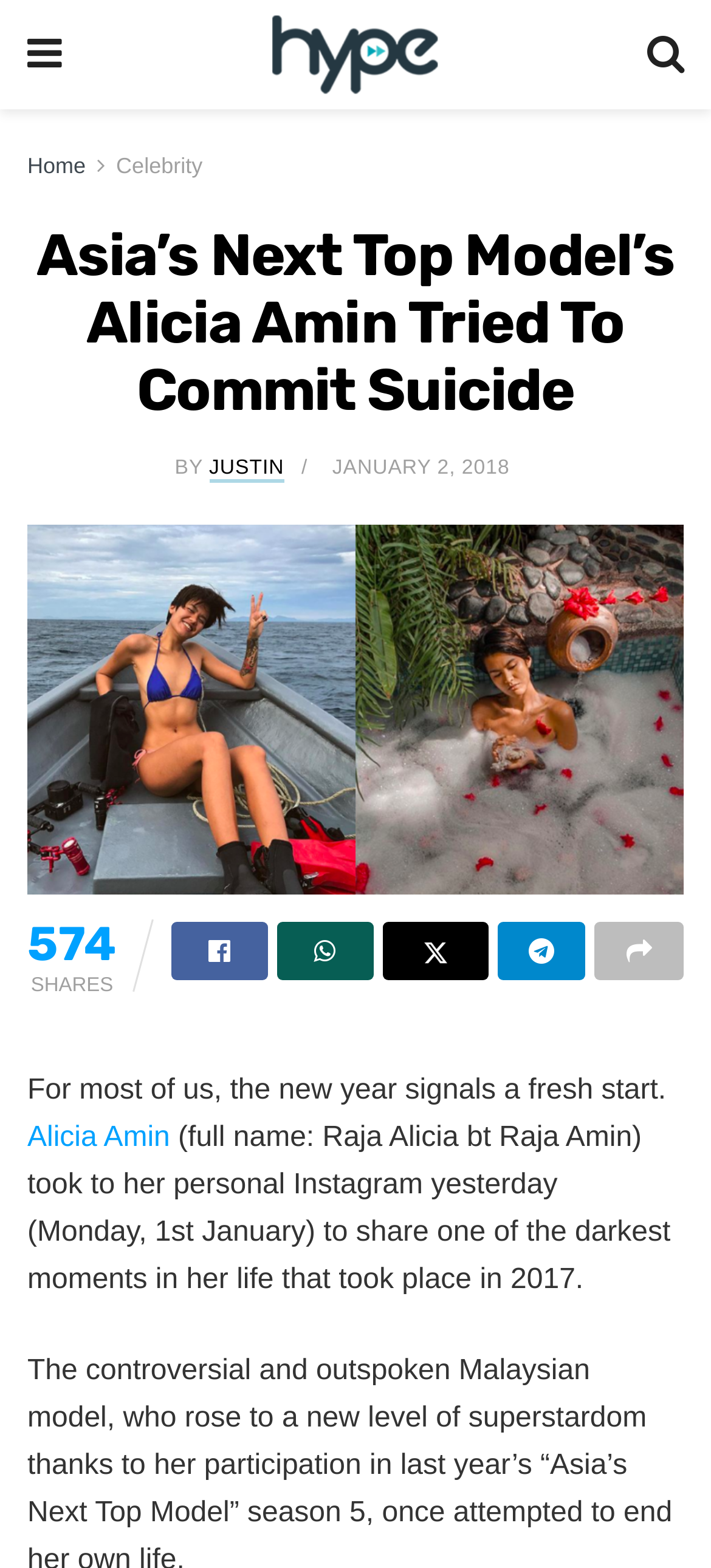Please identify the bounding box coordinates of the element's region that needs to be clicked to fulfill the following instruction: "View Alicia Amin's profile". The bounding box coordinates should consist of four float numbers between 0 and 1, i.e., [left, top, right, bottom].

[0.038, 0.335, 0.962, 0.57]